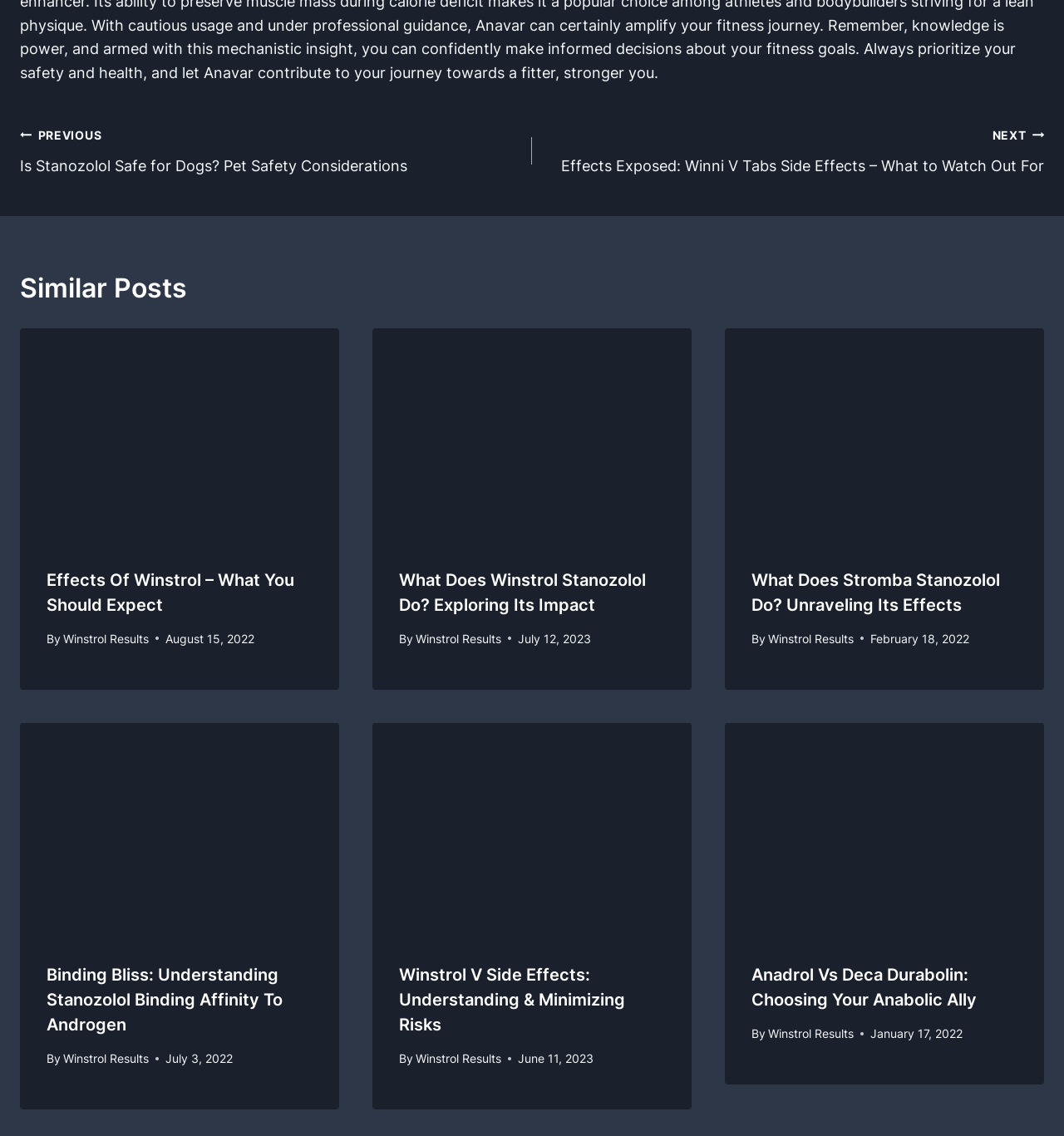Determine the bounding box coordinates of the clickable region to follow the instruction: "Click on the 'What Does Winstrol Stanozolol Do? Exploring Its Impact' link".

[0.35, 0.289, 0.65, 0.476]